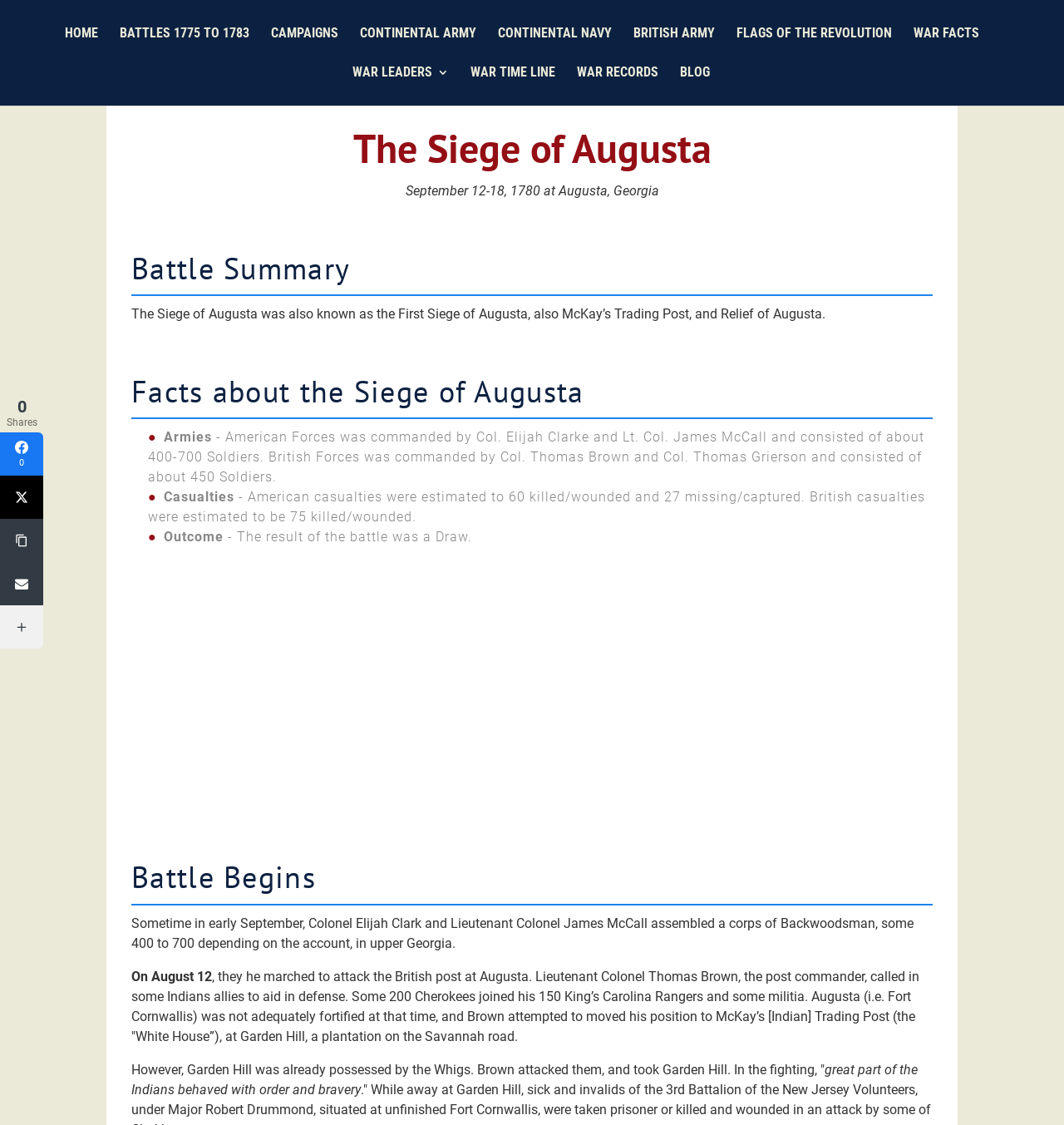Where did Colonel Elijah Clark and Lieutenant Colonel James McCall assemble their corps of Backwoodsman?
Using the image as a reference, answer with just one word or a short phrase.

Upper Georgia